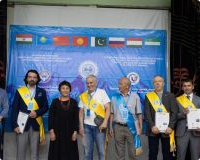What is the purpose of the flags in the backdrop?
Carefully analyze the image and provide a thorough answer to the question.

The flags in the backdrop represent various countries, such as Kyrgyzstan and India, and are prominently displayed, symbolizing a spirit of international cooperation and cultural exchange, highlighting the event's focus on unity and shared goals among diverse nations.